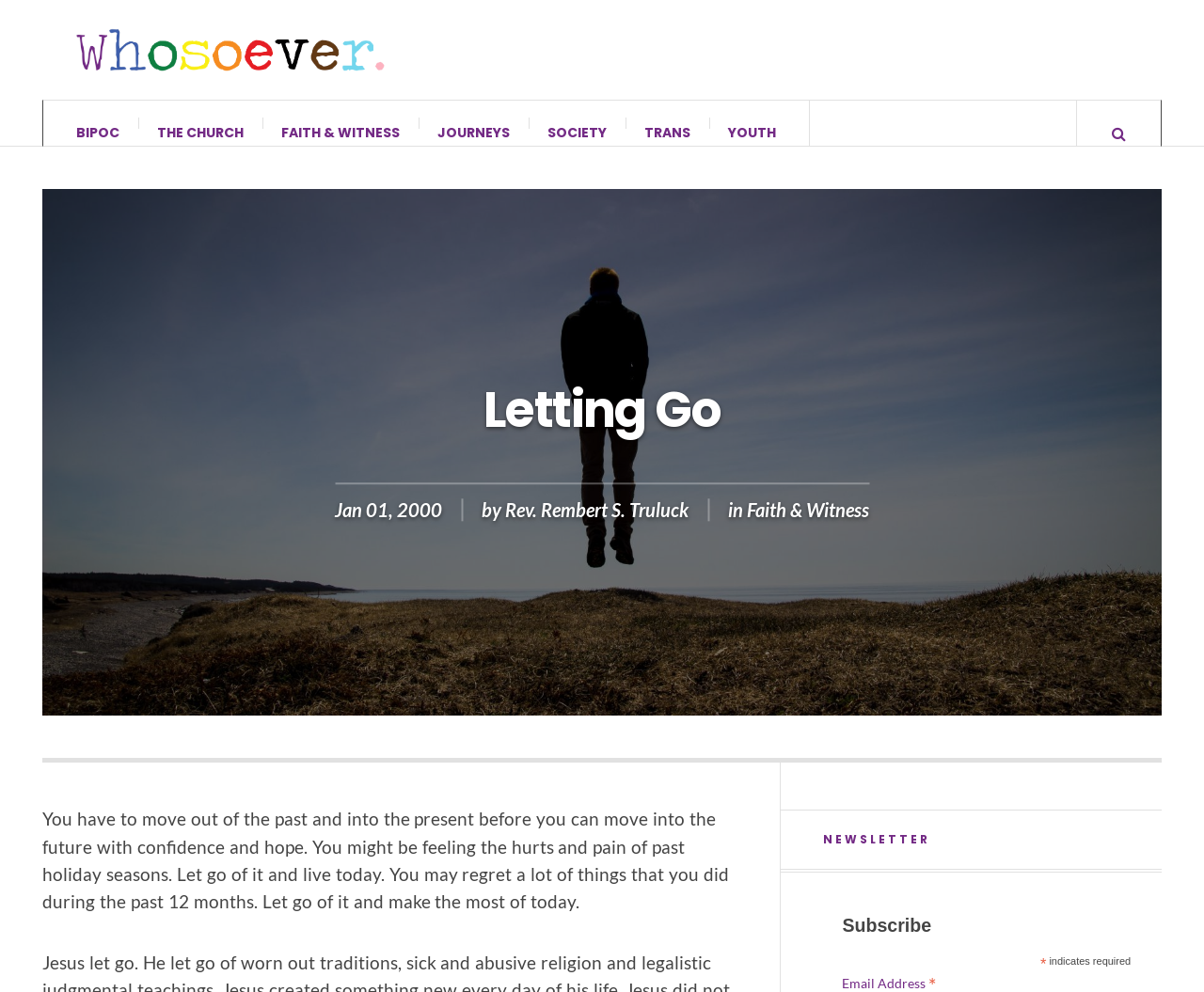Using the details from the image, please elaborate on the following question: What is the date of the article?

The date of the article can be found in the time element, which is located below the heading 'Letting Go', and it says 'Jan 01, 2000'.